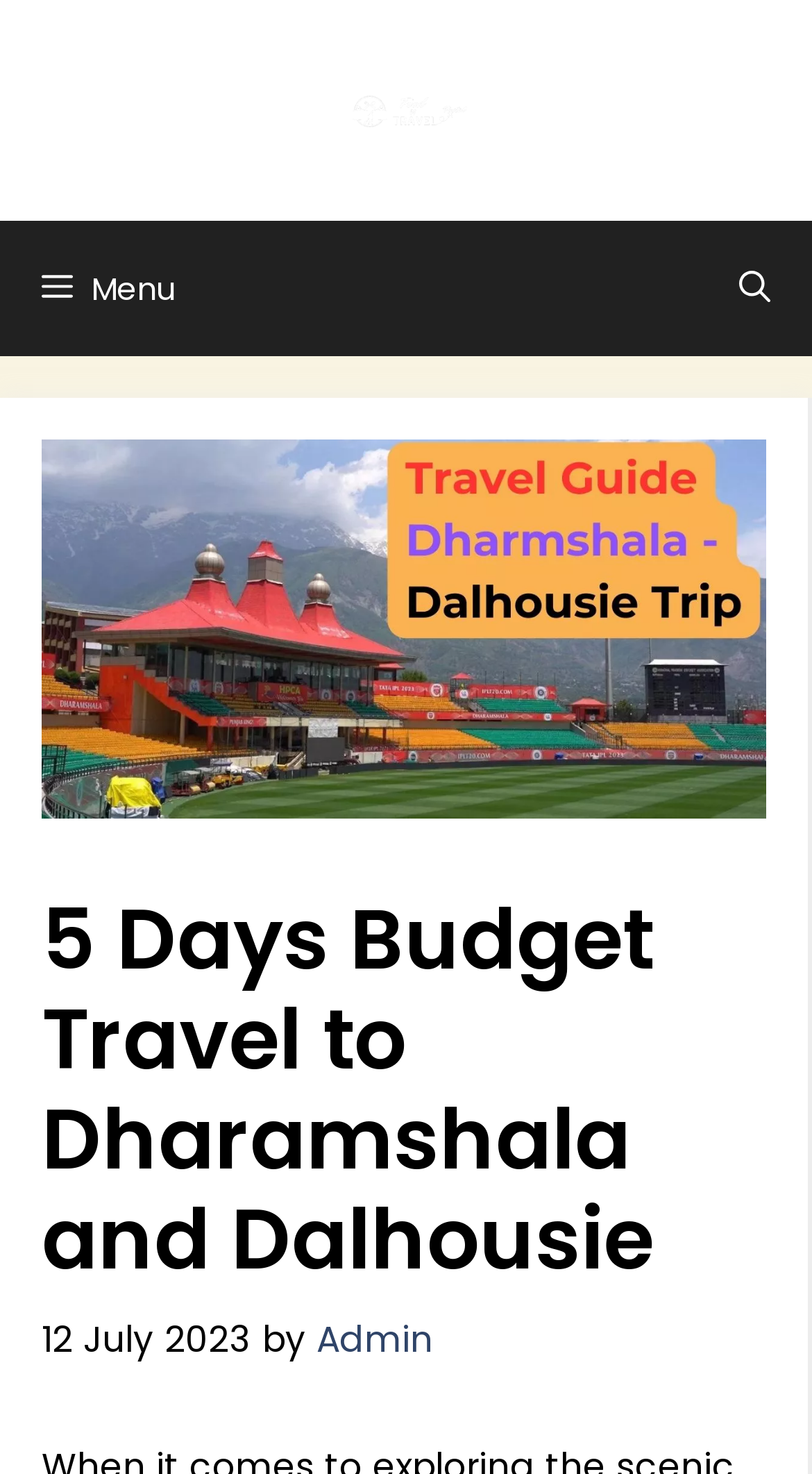Who is the author of the article?
Based on the image, provide your answer in one word or phrase.

Admin